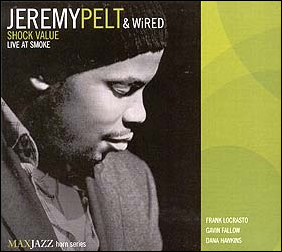Explain in detail what you see in the image.

The image showcases the cover of the album "Shock Value: Live at Smoke" by the talented trumpeter Jeremy Pelt, featuring his band Wired. The cover art captures a poignant moment of Pelt, emphasizing his artistic expression and dedication to jazz music. The design prominently includes the album title, "Shock Value," situated at the top, alongside "Jeremy Pelt & Wired" and "Live at Smoke." 

In addition, the names of the ensemble members—Frank LoCrasto, Gavin Fallow, and Dana Hawkins—are listed along the bottom. The album is released under the MaxJazz label, which is known for its focus on high-quality jazz recordings. This vibrant cover not only reflects the energy of a live performance setting but also hints at the album's rock-based originals infused with jazz undertones. The overall layout effectively balances imagery and text, drawing attention to Pelt's artistic vision in the contemporary jazz scene.